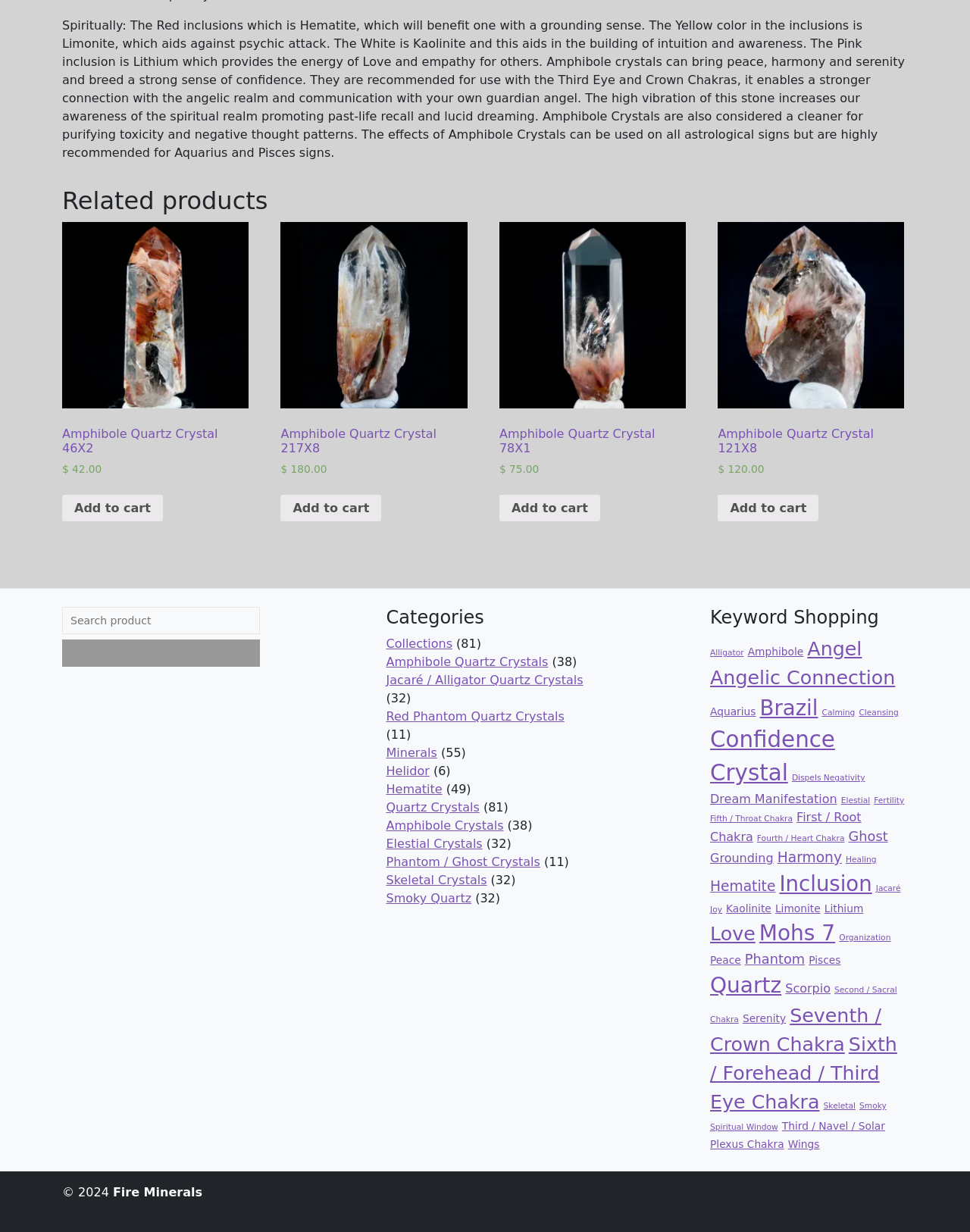What is the purpose of Amphibole Crystals?
Look at the screenshot and provide an in-depth answer.

According to the text, Amphibole Crystals are recommended for use with the Third Eye and Crown Chakras, enabling a stronger connection with the angelic realm and communication with one's own guardian angel. They also promote past-life recall and lucid dreaming, and are considered a cleaner for purifying toxicity and negative thought patterns.